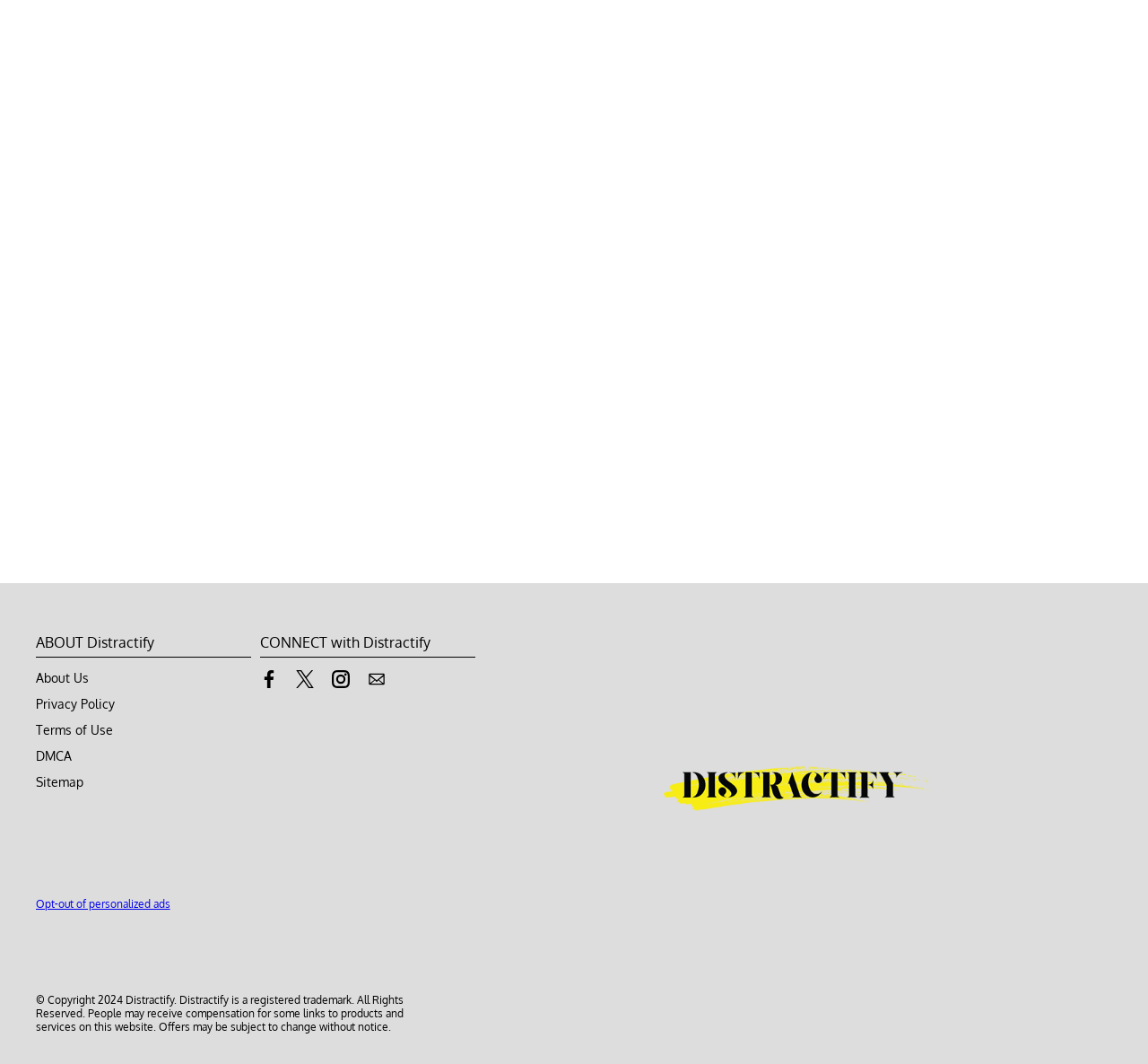Please find and report the bounding box coordinates of the element to click in order to perform the following action: "Contact us by Email". The coordinates should be expressed as four float numbers between 0 and 1, in the format [left, top, right, bottom].

[0.32, 0.635, 0.336, 0.649]